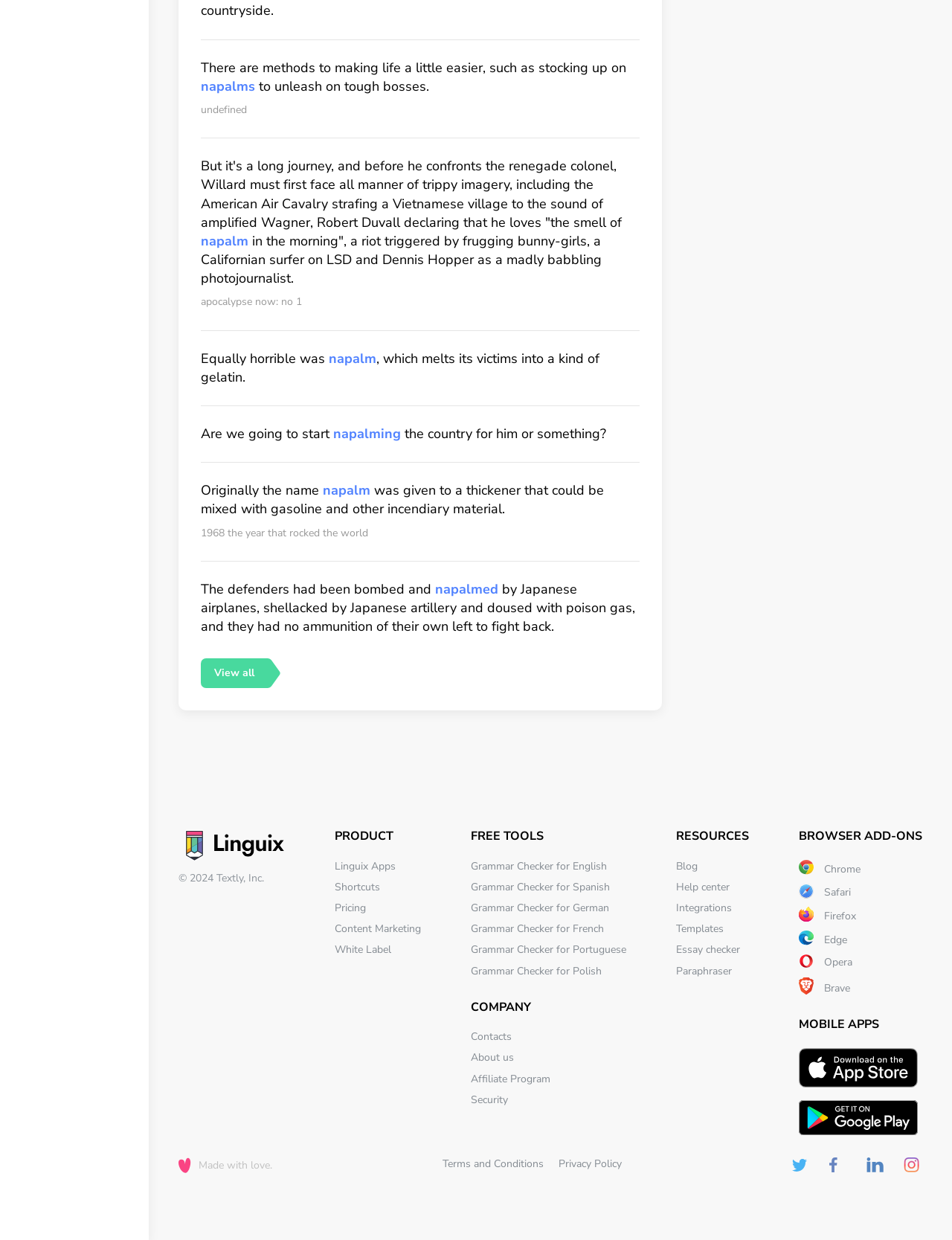Point out the bounding box coordinates of the section to click in order to follow this instruction: "Open Essay checker".

[0.71, 0.76, 0.777, 0.772]